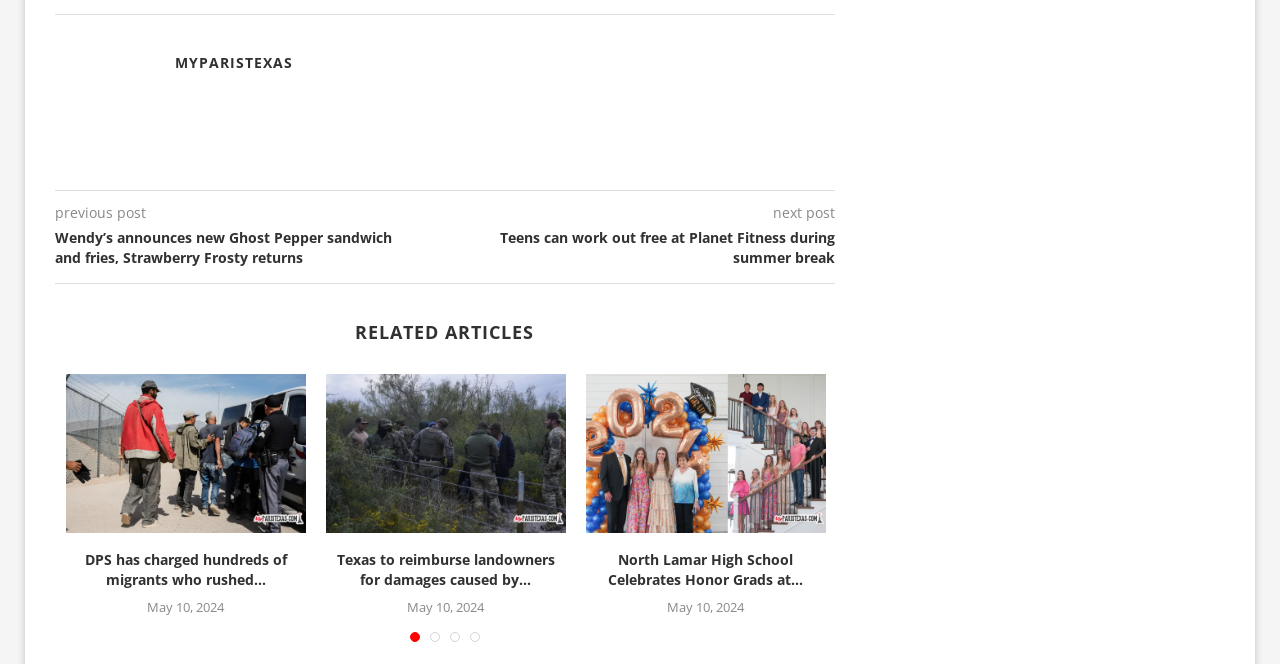What is the topic of the first article? Analyze the screenshot and reply with just one word or a short phrase.

Wendy's new Ghost Pepper sandwich